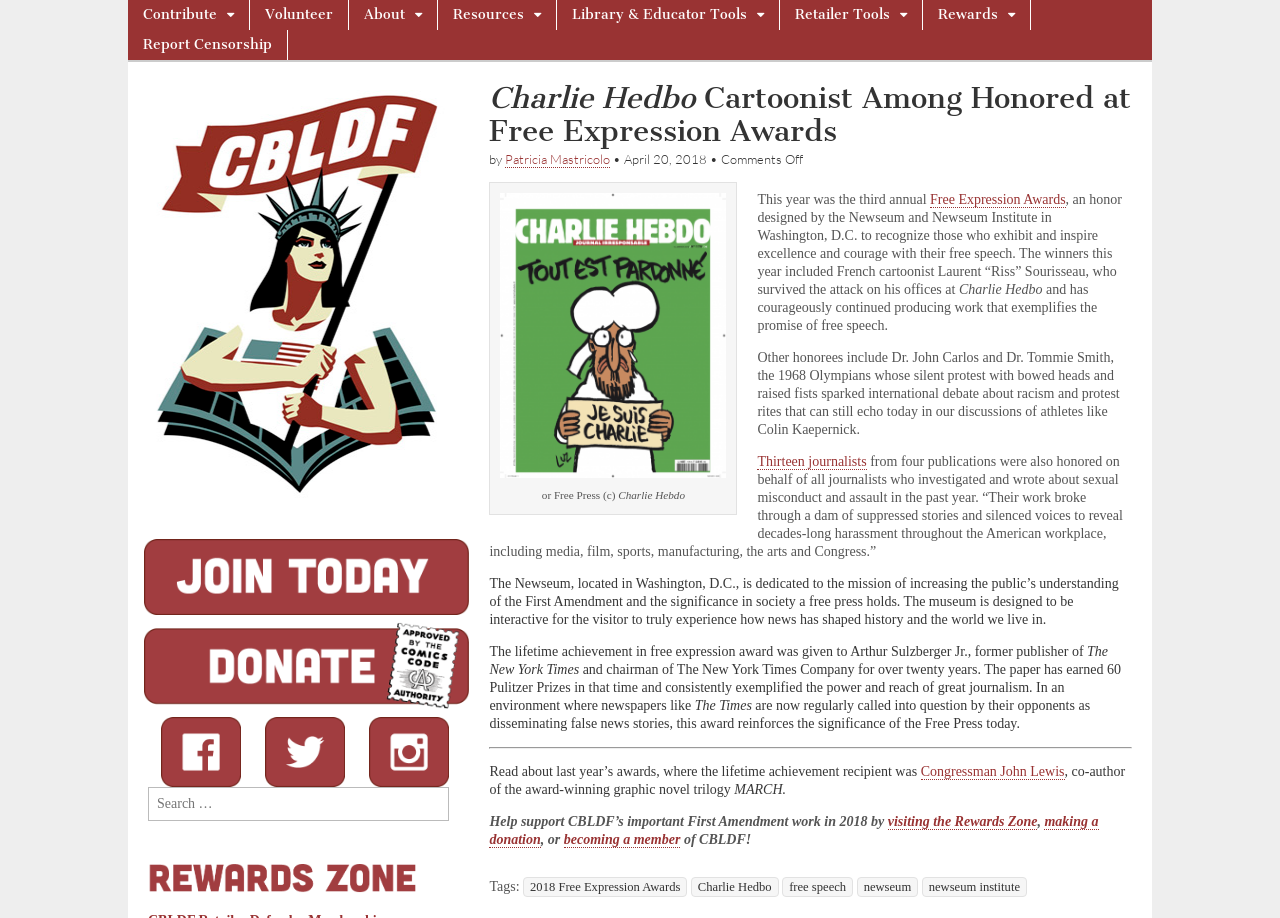How many Pulitzer Prizes has The New York Times earned?
Please answer the question with as much detail and depth as you can.

According to the webpage, The New York Times has earned 60 Pulitzer Prizes during Arthur Sulzberger Jr.'s tenure as publisher, which is a testament to the paper's commitment to excellence in journalism.